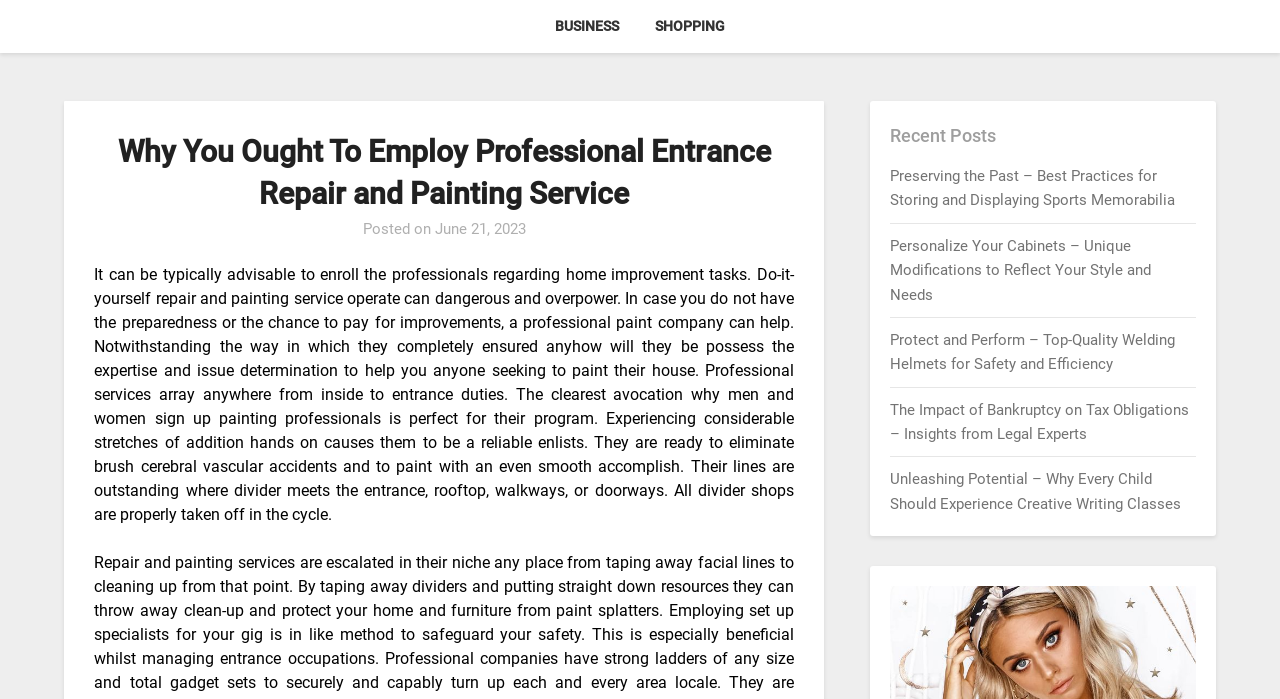Can you find the bounding box coordinates for the element that needs to be clicked to execute this instruction: "Zoom in the map"? The coordinates should be given as four float numbers between 0 and 1, i.e., [left, top, right, bottom].

None